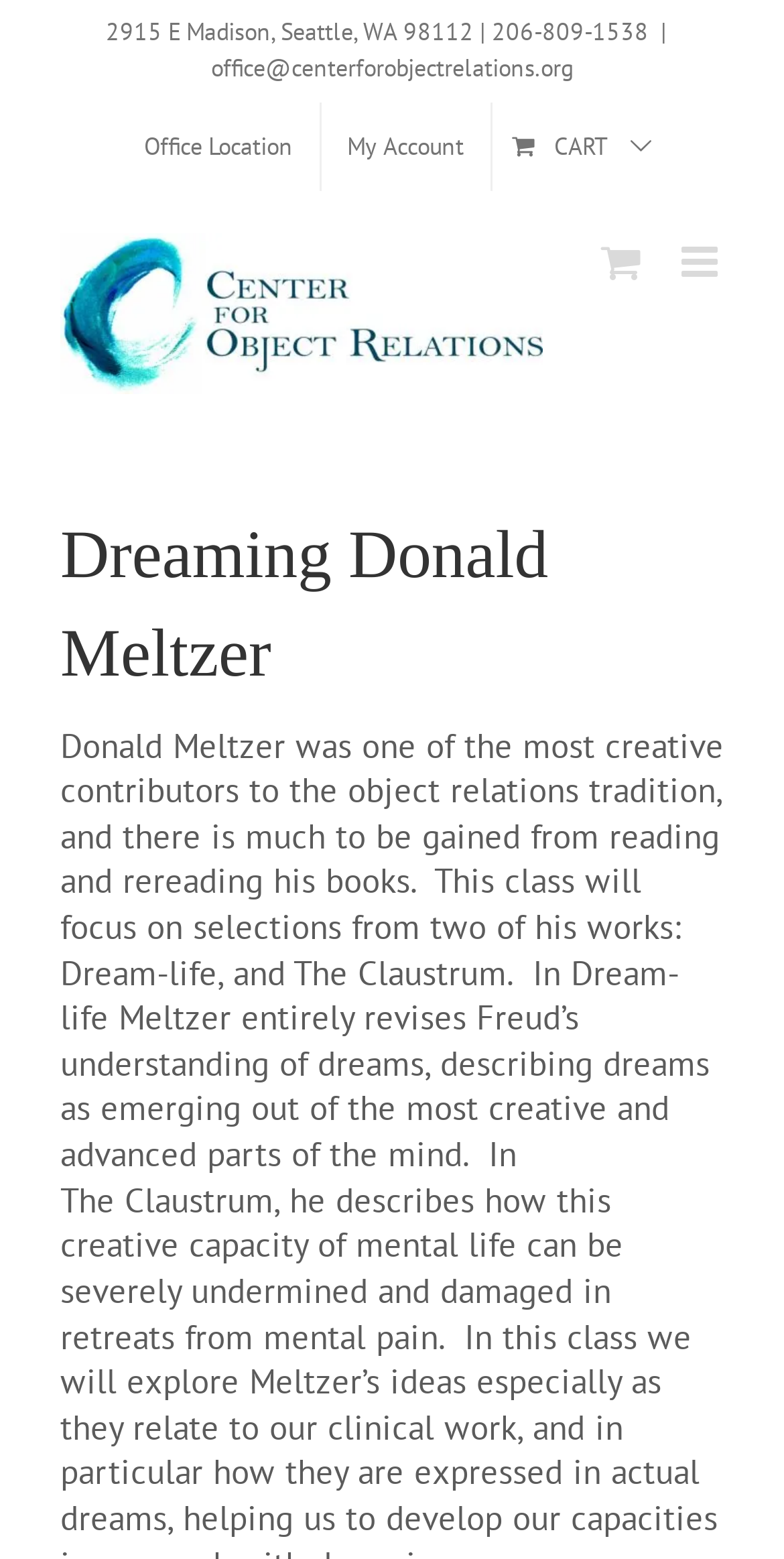What is the name of the logo at the top of the page?
Answer the question with as much detail as you can, using the image as a reference.

I found the name of the logo by looking at the link element at the top of the page, which contains the text 'Center for Object Relations Logo'.